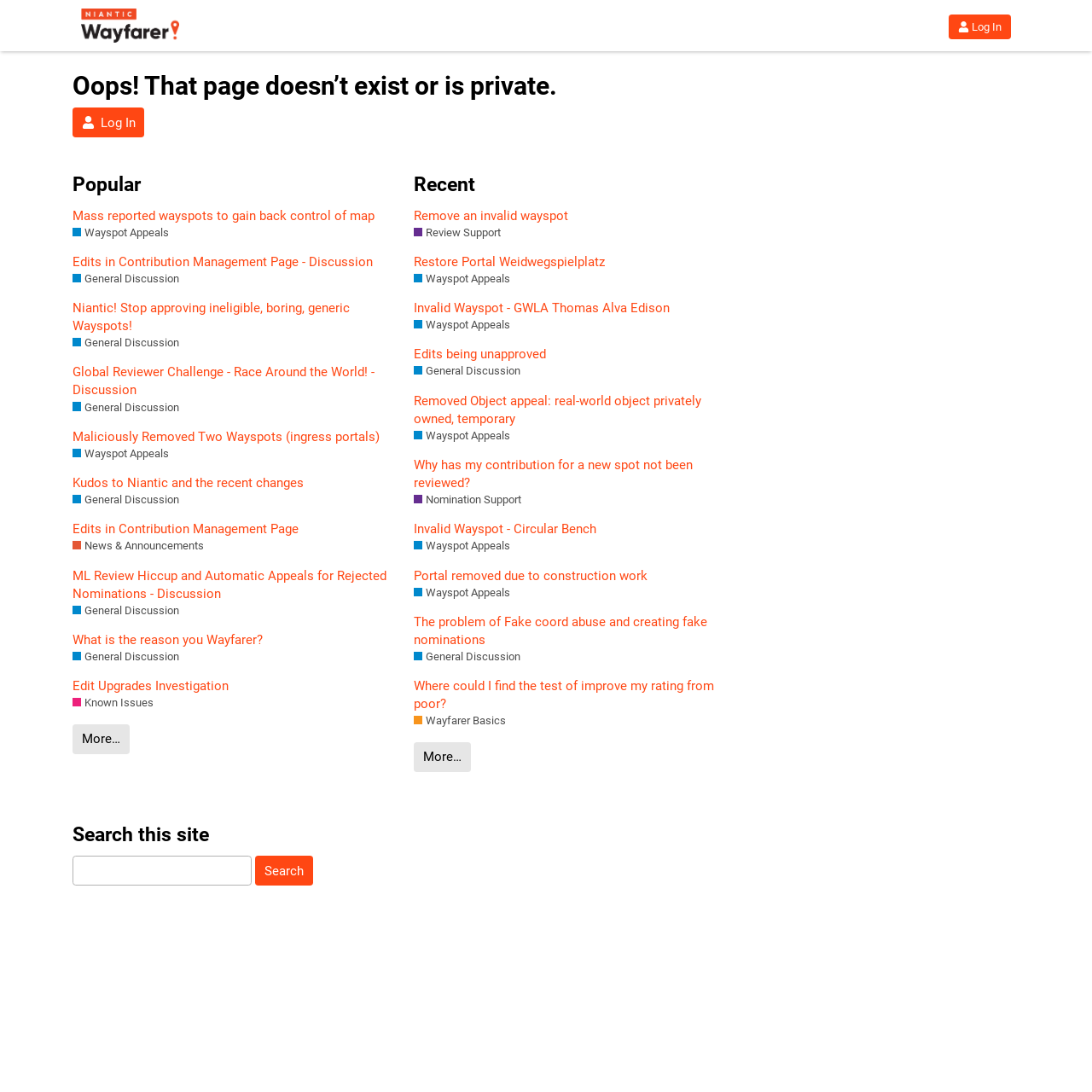What is the function of the 'Search this site' textbox?
Answer the question with a single word or phrase by looking at the picture.

Search the website